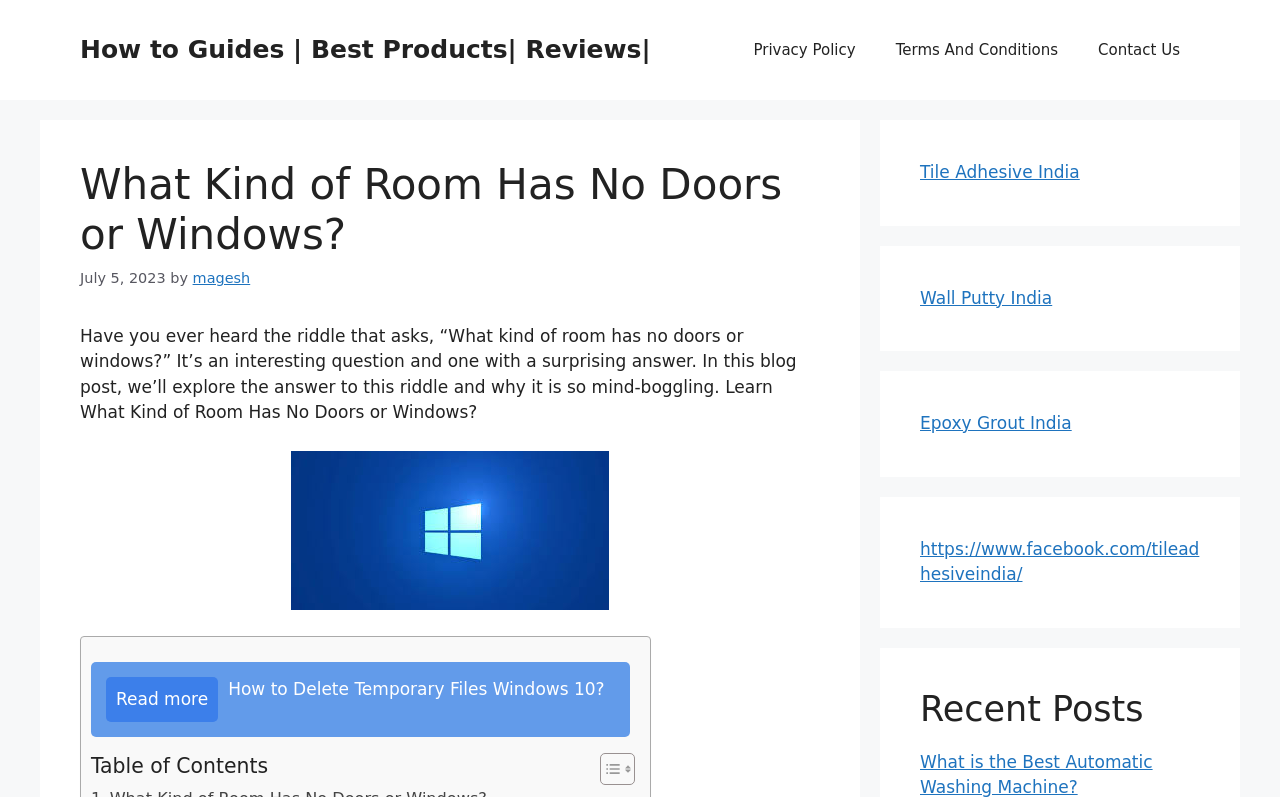Determine the bounding box coordinates for the area you should click to complete the following instruction: "Click on the 'LedgerX exchange launches physically settled Bitcoin mini futures' link".

None